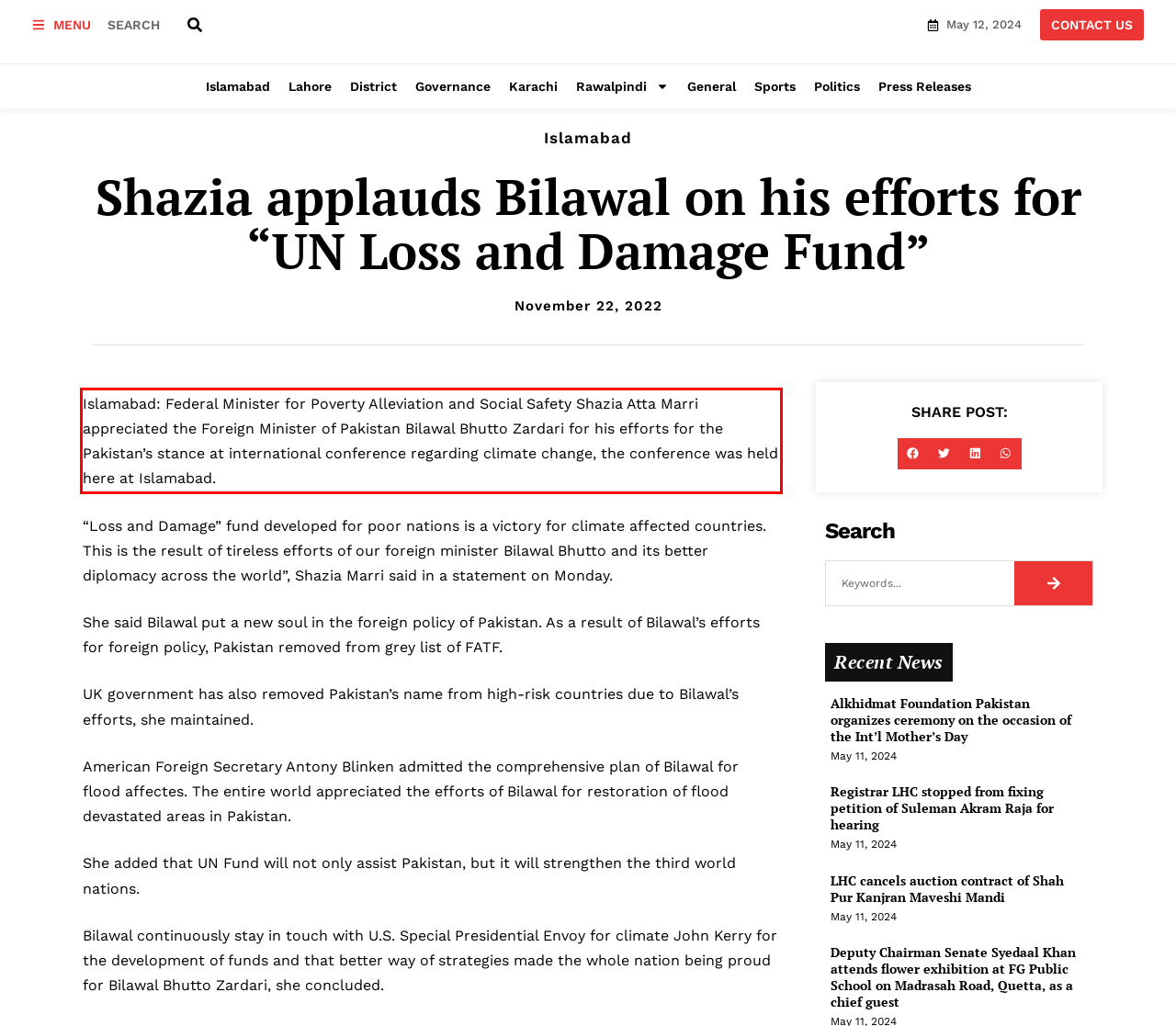Observe the screenshot of the webpage, locate the red bounding box, and extract the text content within it.

Islamabad: Federal Minister for Poverty Alleviation and Social Safety Shazia Atta Marri appreciated the Foreign Minister of Pakistan Bilawal Bhutto Zardari for his efforts for the Pakistan’s stance at international conference regarding climate change, the conference was held here at Islamabad.